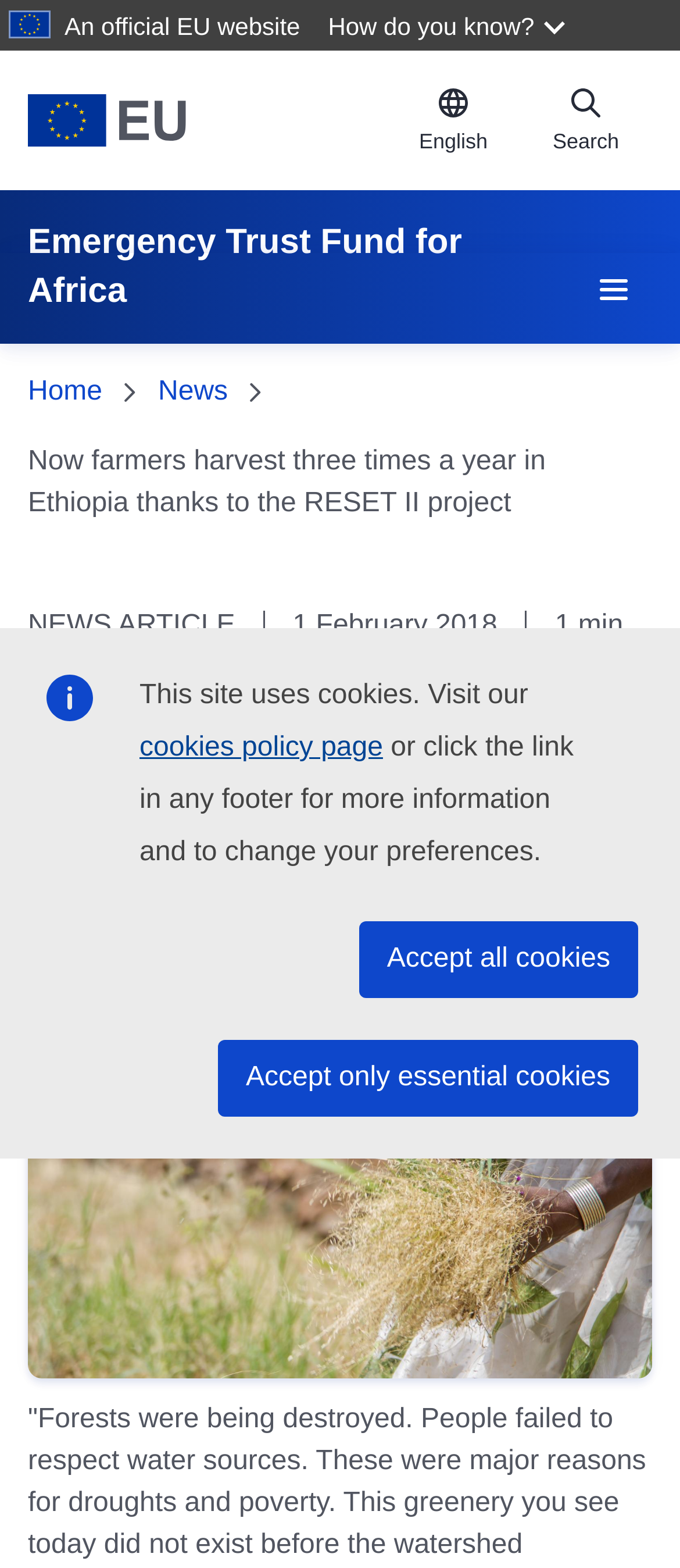Respond with a single word or phrase for the following question: 
What is the language of the website currently set to?

English